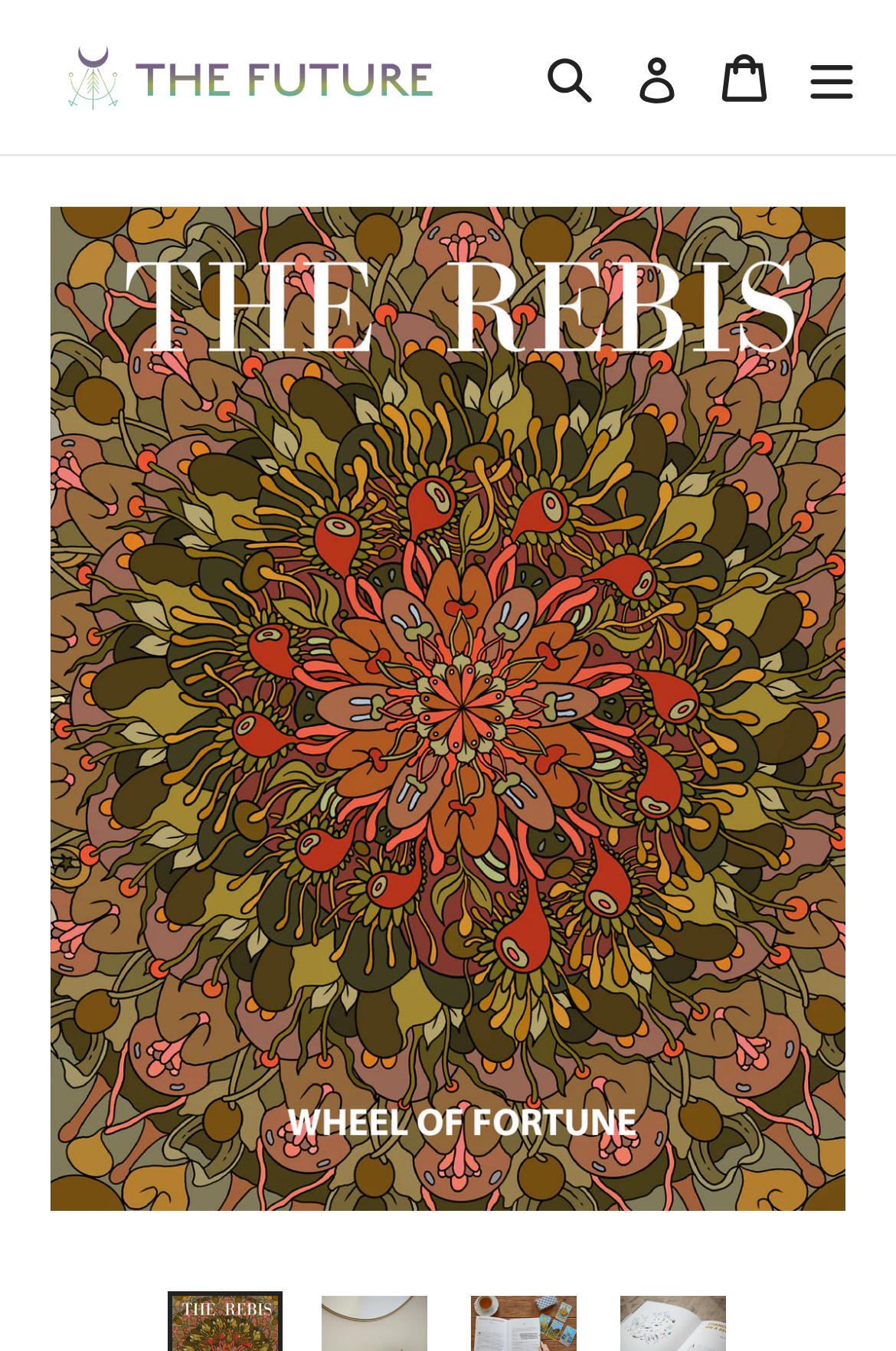Using the provided element description, identify the bounding box coordinates as (top-left x, top-left y, bottom-right x, bottom-right y). Ensure all values are between 0 and 1. Description: expand/collapse

[0.887, 0.001, 0.969, 0.113]